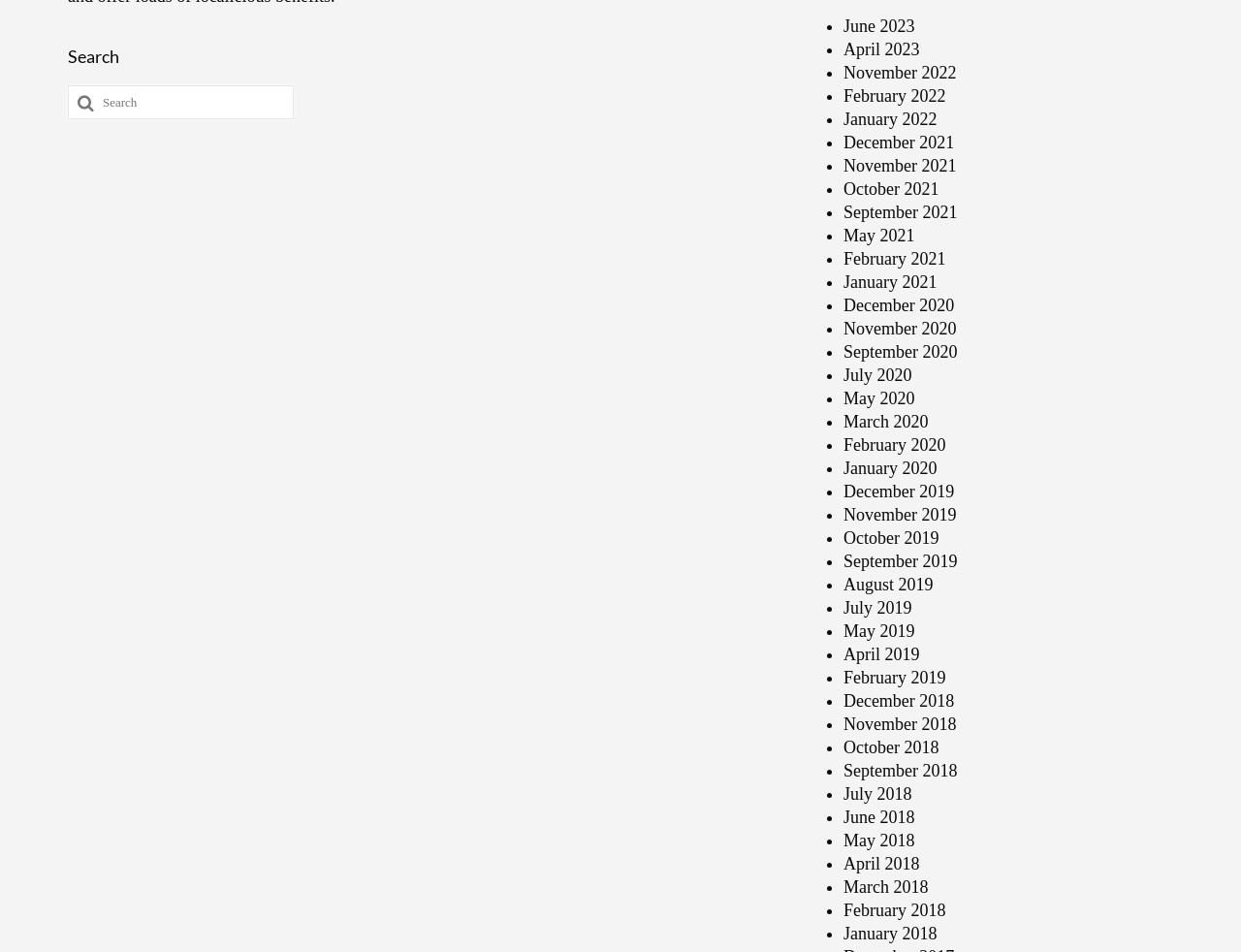Please answer the following question using a single word or phrase: What is the purpose of the search bar?

To search for articles